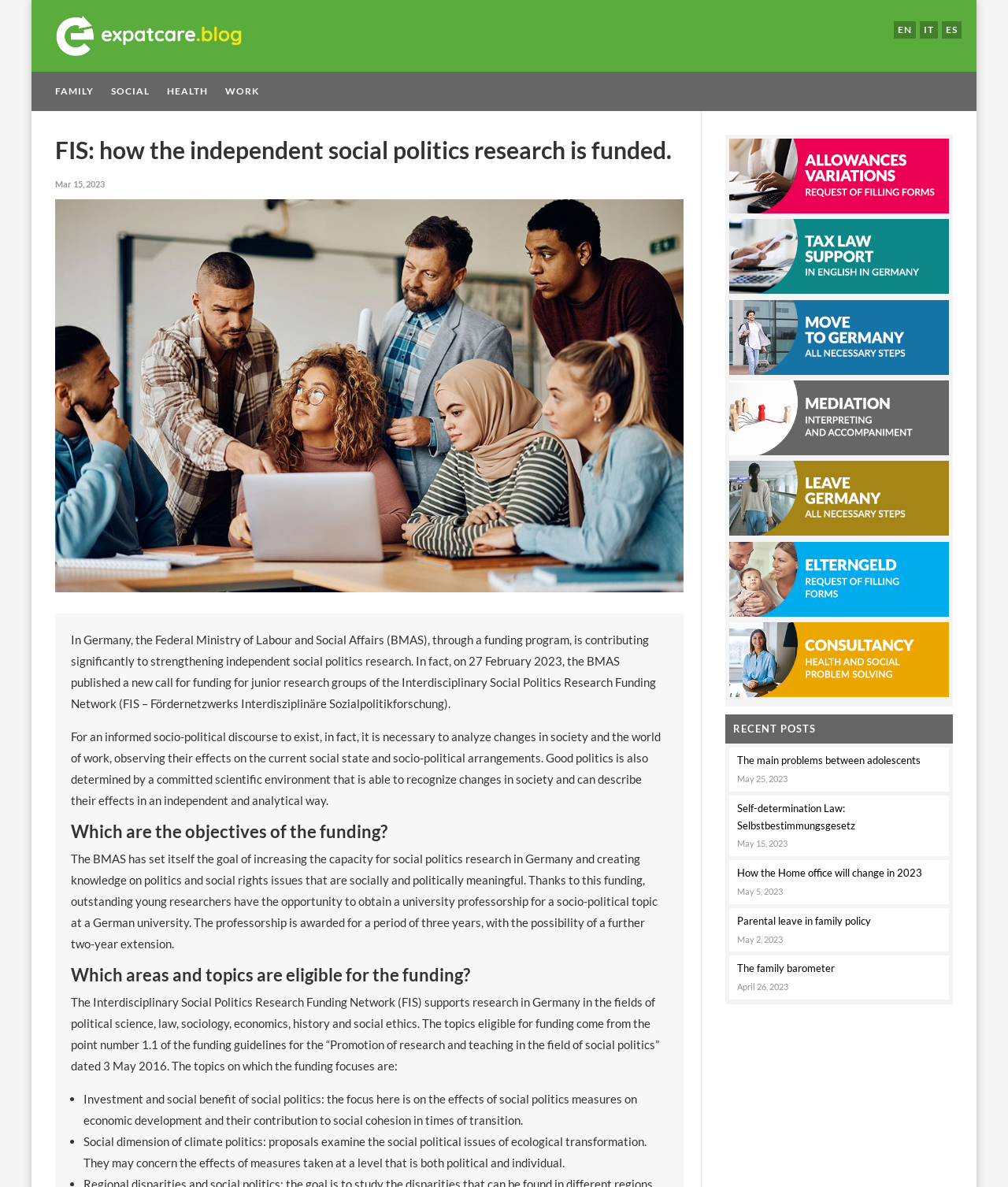Please find the bounding box coordinates of the element that must be clicked to perform the given instruction: "Learn about HEALTH". The coordinates should be four float numbers from 0 to 1, i.e., [left, top, right, bottom].

[0.166, 0.072, 0.206, 0.087]